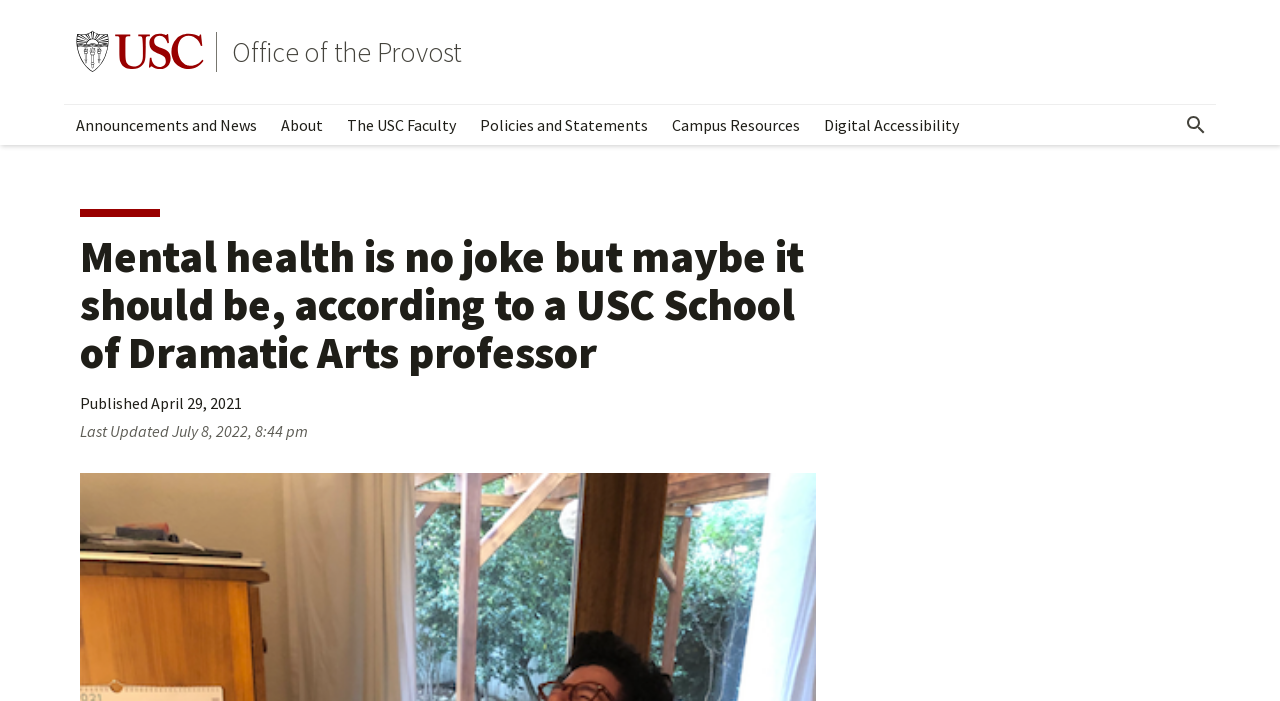Highlight the bounding box coordinates of the element you need to click to perform the following instruction: "visit Office of the Provost."

[0.181, 0.049, 0.361, 0.1]